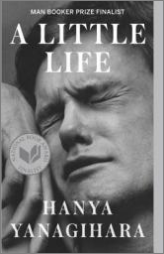Provide a brief response to the question below using a single word or phrase: 
Where is the title of the book positioned on the cover?

At the top